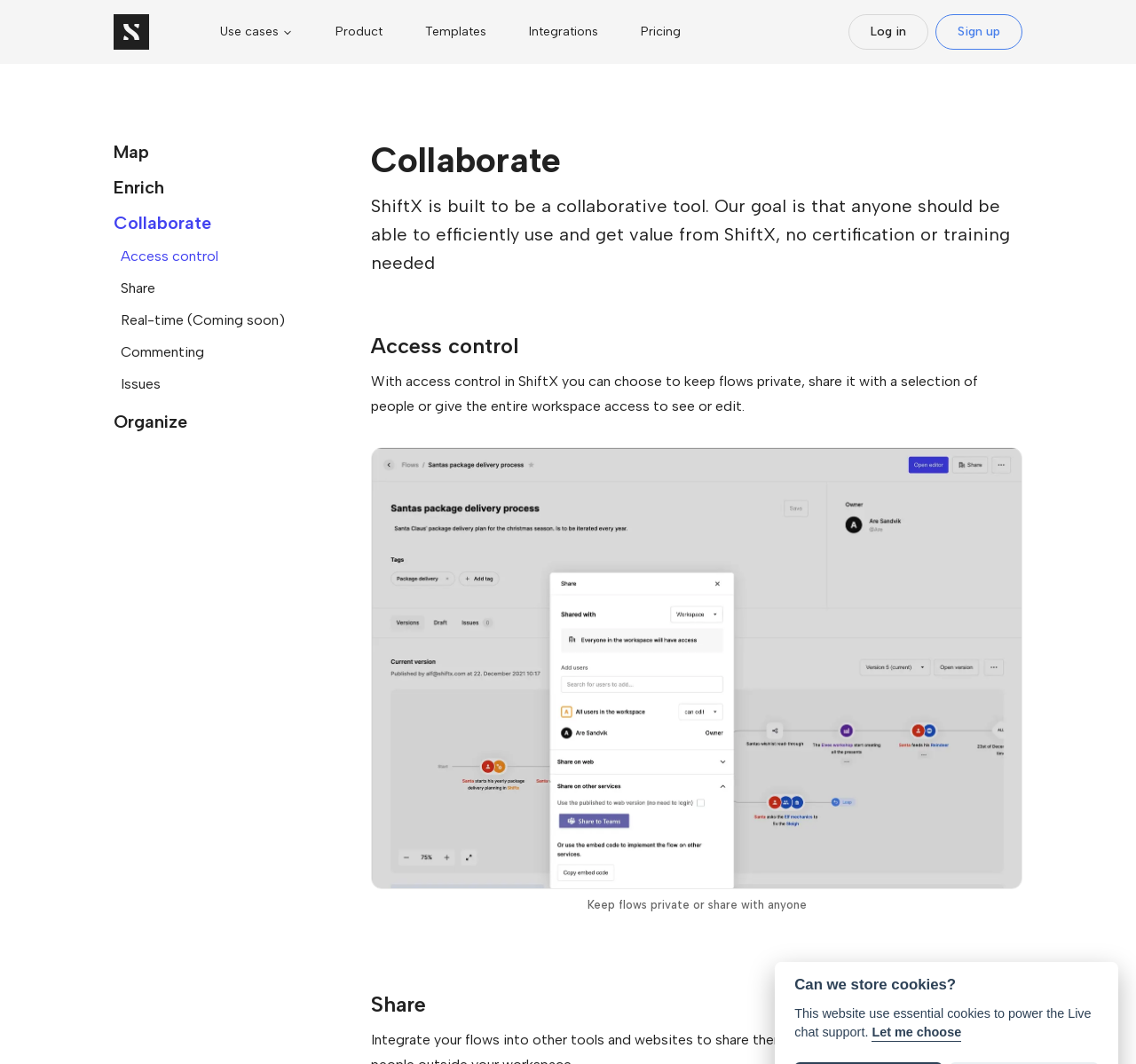Generate an in-depth caption that captures all aspects of the webpage.

The webpage is titled "Collaborate" and has a prominent link to the homepage at the top left corner. Below the homepage link, there is a section with the title "Use cases" accompanied by an image. 

To the right of the "Use cases" section, there are five links: "Product", "Templates", "Integrations", "Pricing", and "Log in", which are aligned horizontally. The "Log in" and "Sign up" links are positioned at the top right corner of the page.

Below the links, there is a section with the title "Collaborate" and a brief description stating that ShiftX is a collaborative tool designed to be efficient and accessible to anyone without certification or training. 

Underneath the "Collaborate" section, there are several links related to features such as "Map", "Enrich", "Access control", "Share", "Real-time (Coming soon)", "Commenting", and "Issues". These links are arranged vertically and are positioned at the left side of the page.

To the right of the feature links, there are three sections with headings: "Access control", "Share", and "Can we store cookies?". The "Access control" section describes the ability to keep flows private or share them with others. The "Share" section is followed by a heading "Can we store cookies?" which explains the use of essential cookies for live chat support. 

At the bottom right corner of the page, there is a button "Let me choose" that opens a dialog popup.